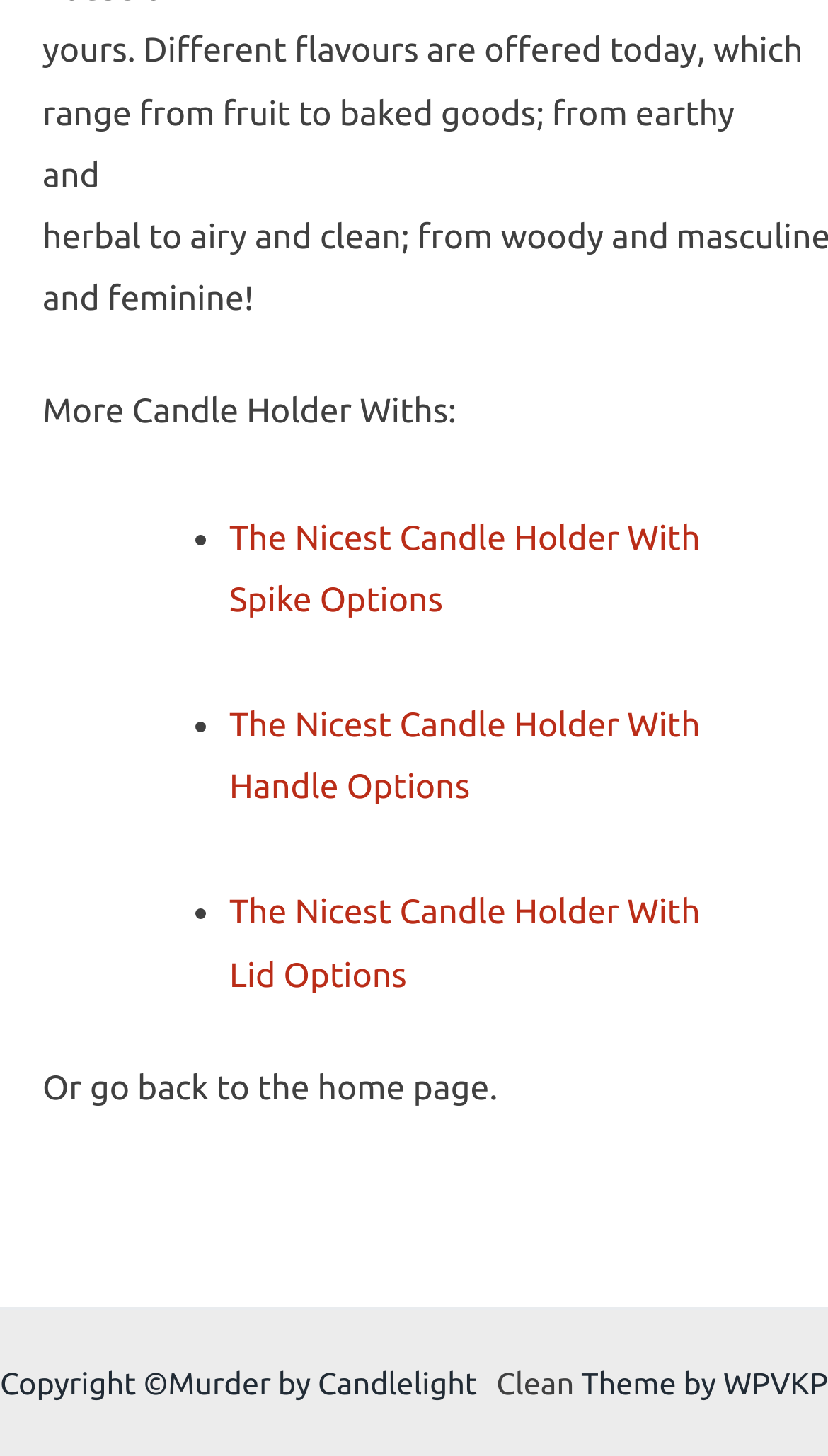What is the alternative action mentioned on the webpage?
Please look at the screenshot and answer in one word or a short phrase.

go back to the home page